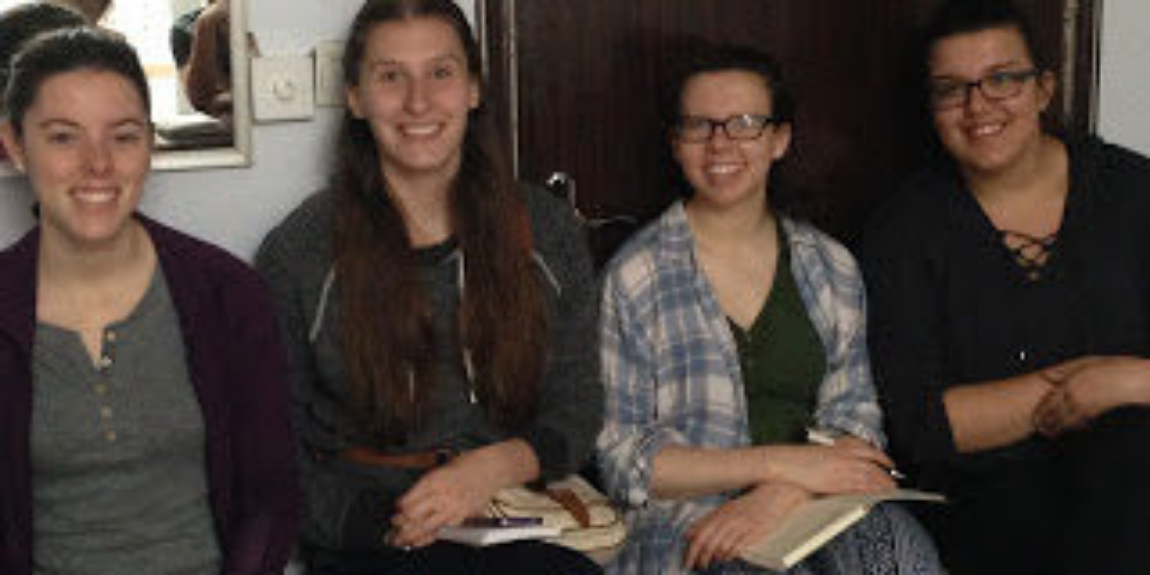Kindly respond to the following question with a single word or a brief phrase: 
What is the background of the image?

Simple indoor setting